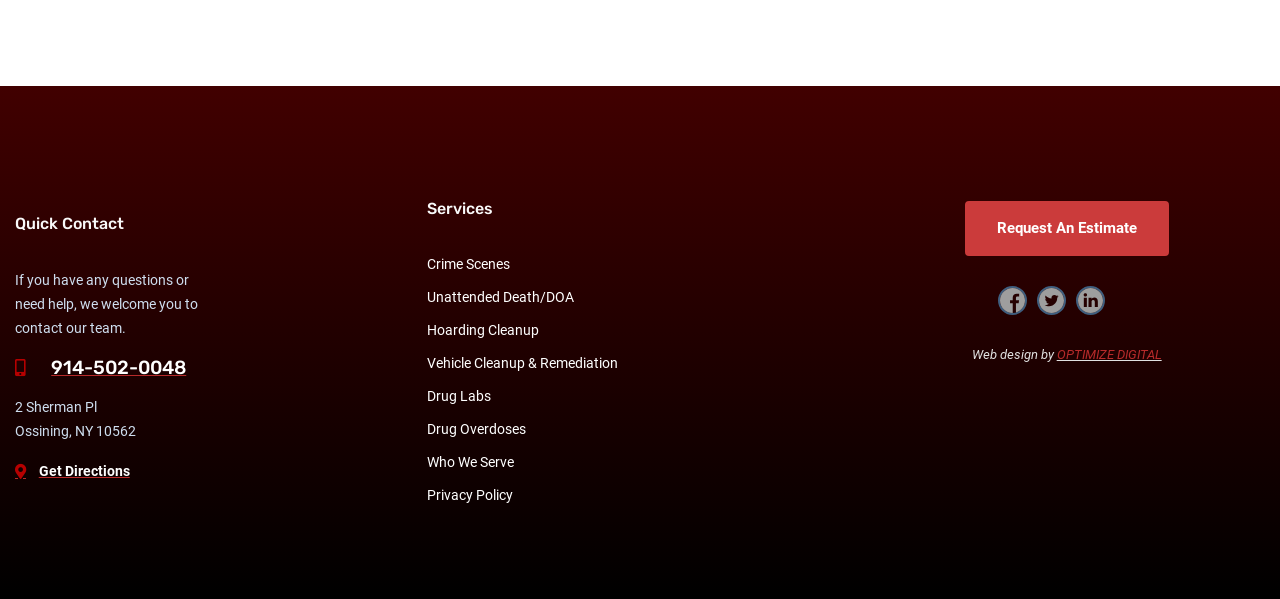Please determine the bounding box coordinates of the area that needs to be clicked to complete this task: 'Contact the team via phone'. The coordinates must be four float numbers between 0 and 1, formatted as [left, top, right, bottom].

[0.012, 0.597, 0.322, 0.629]